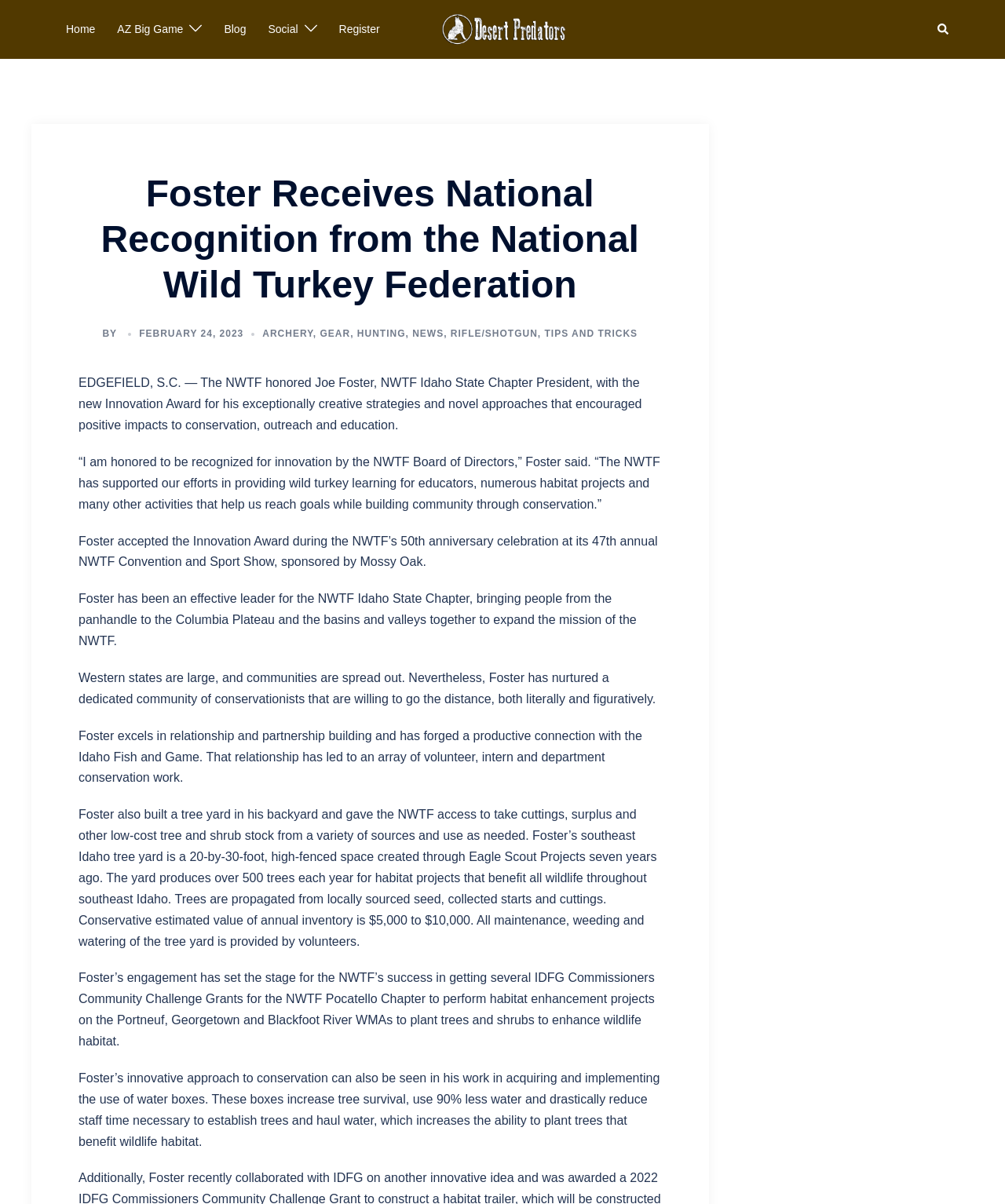Please mark the bounding box coordinates of the area that should be clicked to carry out the instruction: "Click on Home".

[0.066, 0.017, 0.095, 0.032]